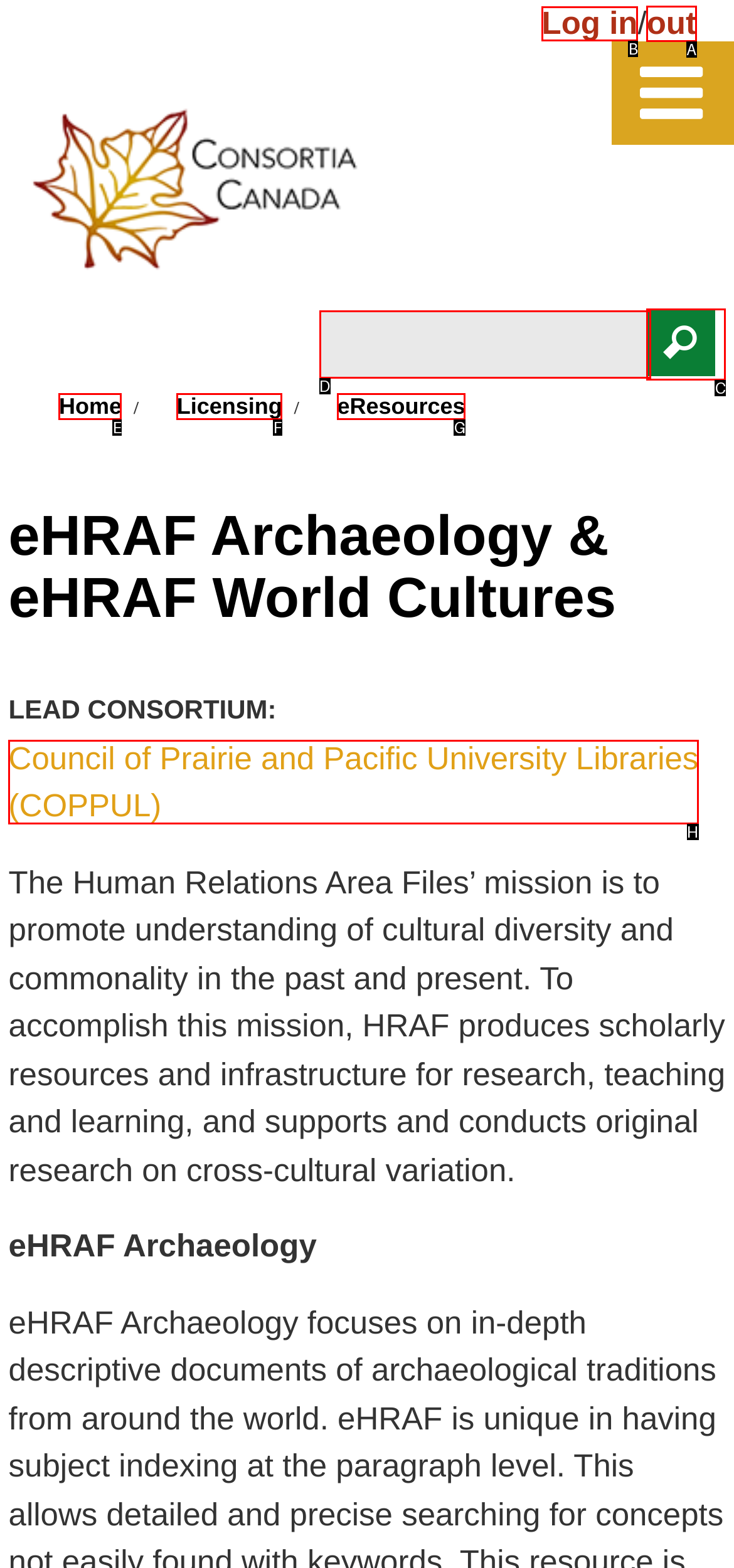For the task: go to about us page, identify the HTML element to click.
Provide the letter corresponding to the right choice from the given options.

None